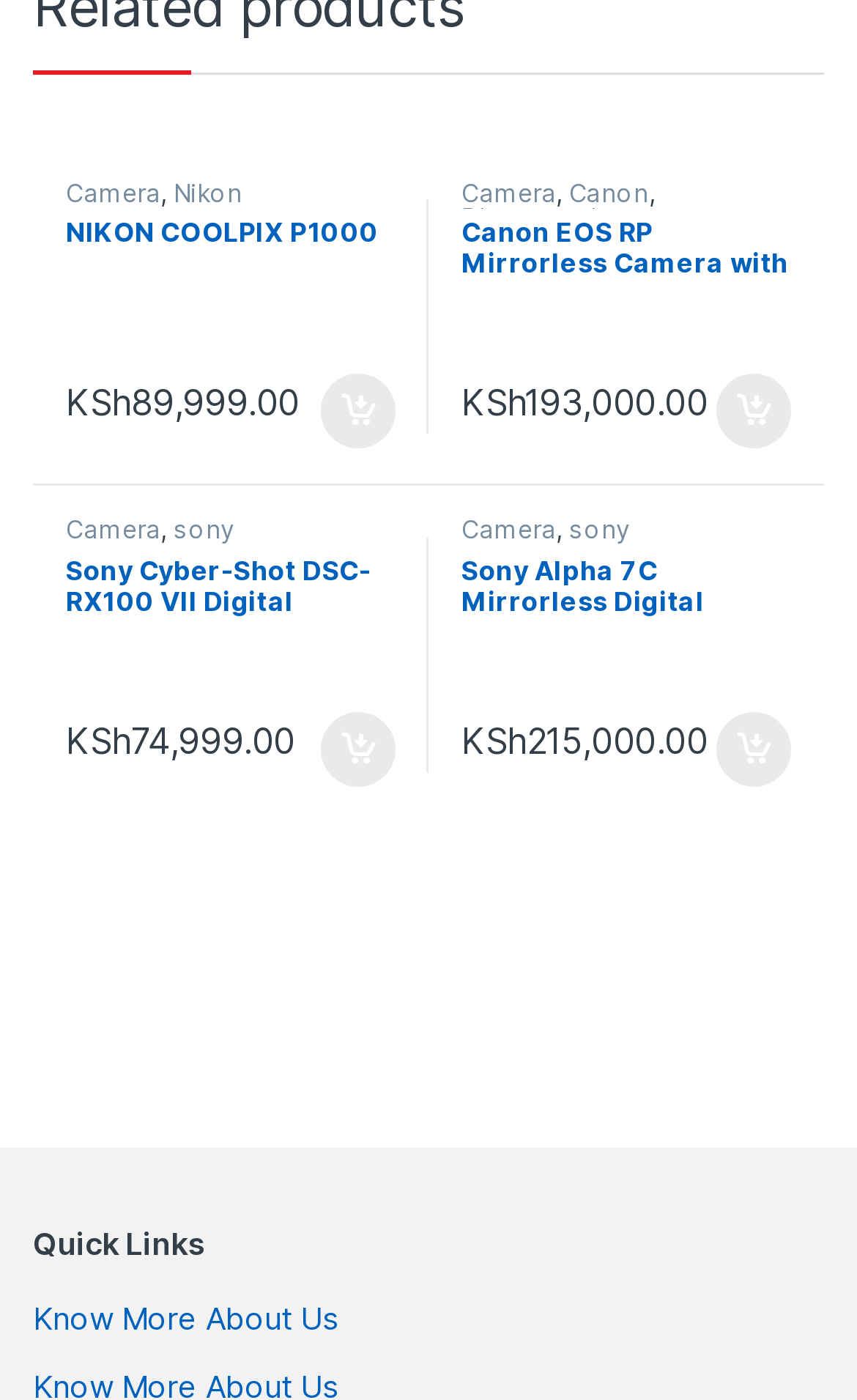Locate the bounding box coordinates of the element's region that should be clicked to carry out the following instruction: "Know more about us". The coordinates need to be four float numbers between 0 and 1, i.e., [left, top, right, bottom].

[0.038, 0.927, 0.394, 0.954]